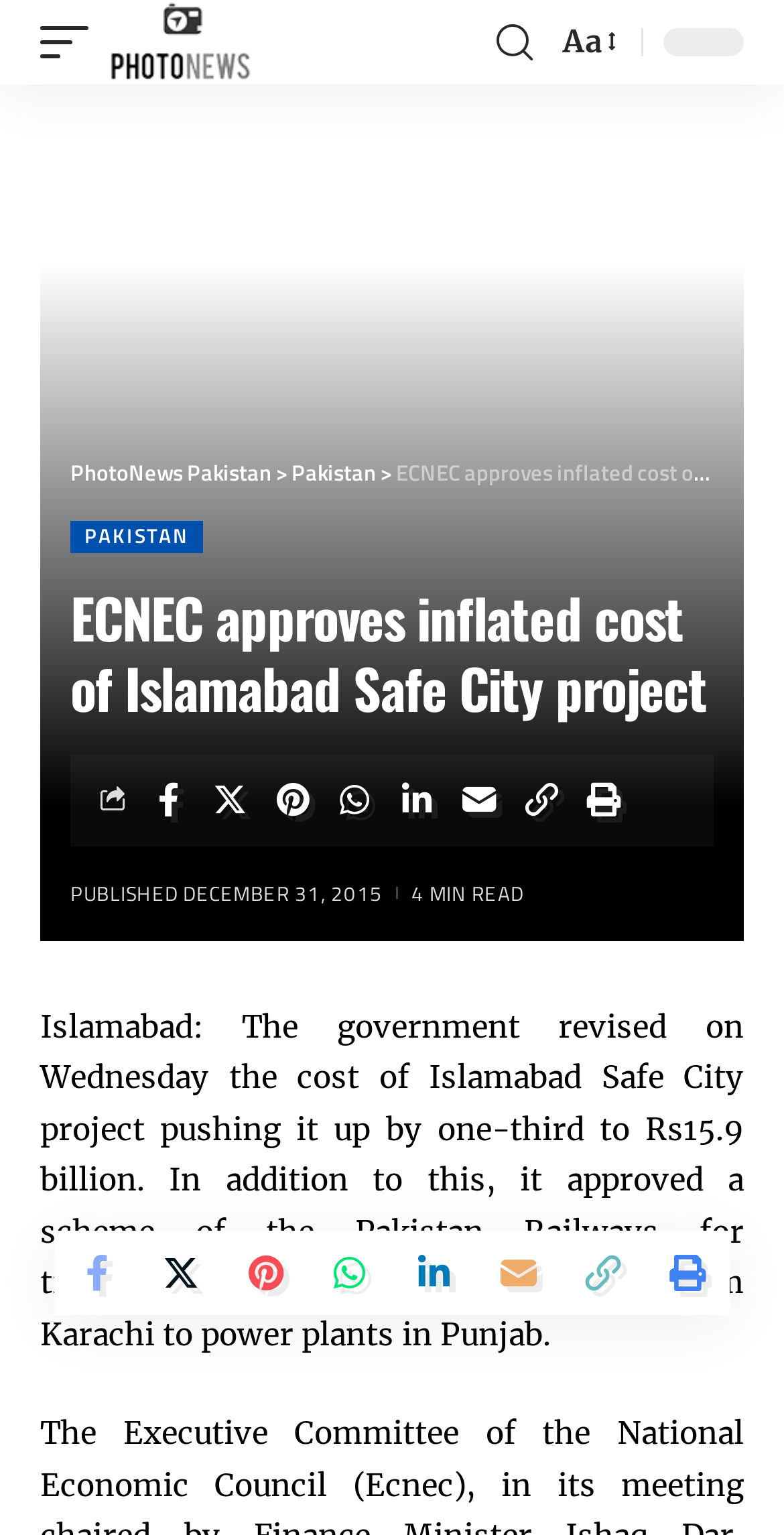Determine the bounding box coordinates of the clickable region to follow the instruction: "share on social media".

[0.178, 0.5, 0.25, 0.542]